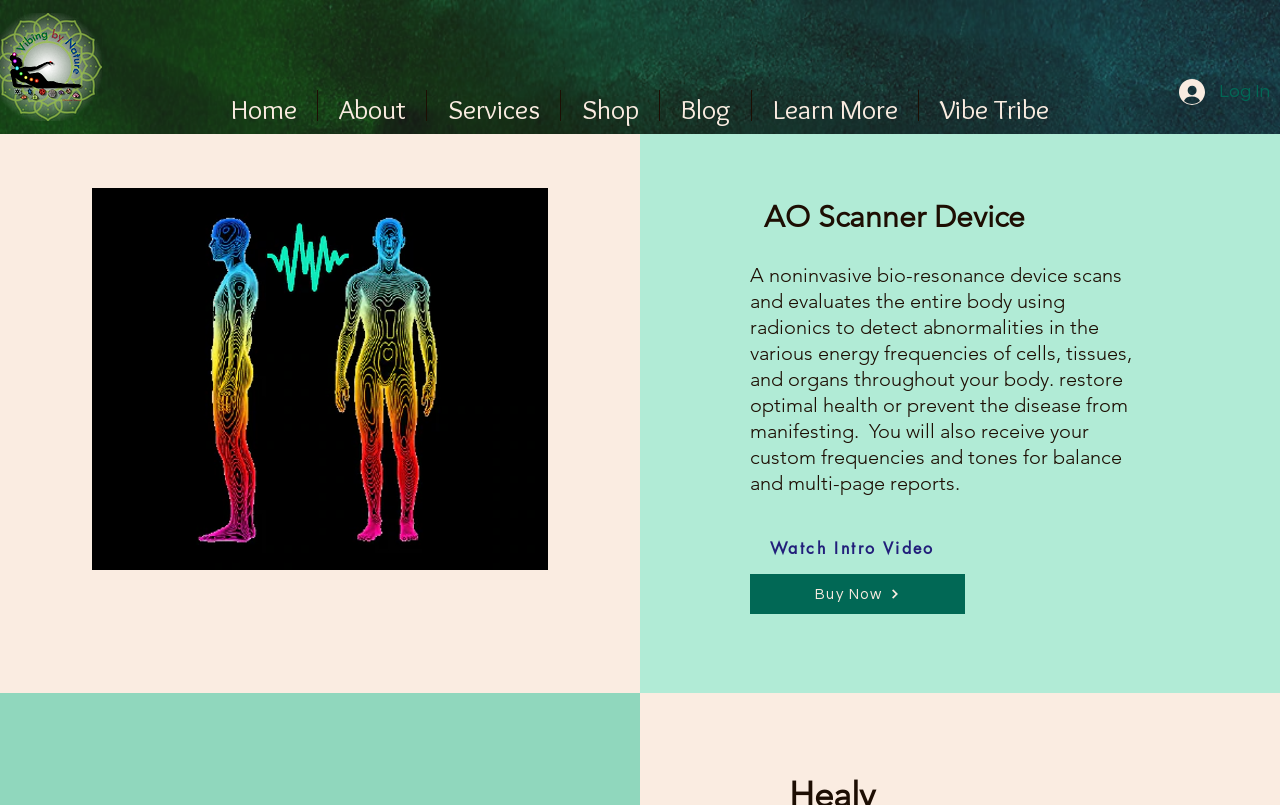Predict the bounding box coordinates for the UI element described as: "Shop". The coordinates should be four float numbers between 0 and 1, presented as [left, top, right, bottom].

[0.438, 0.112, 0.515, 0.15]